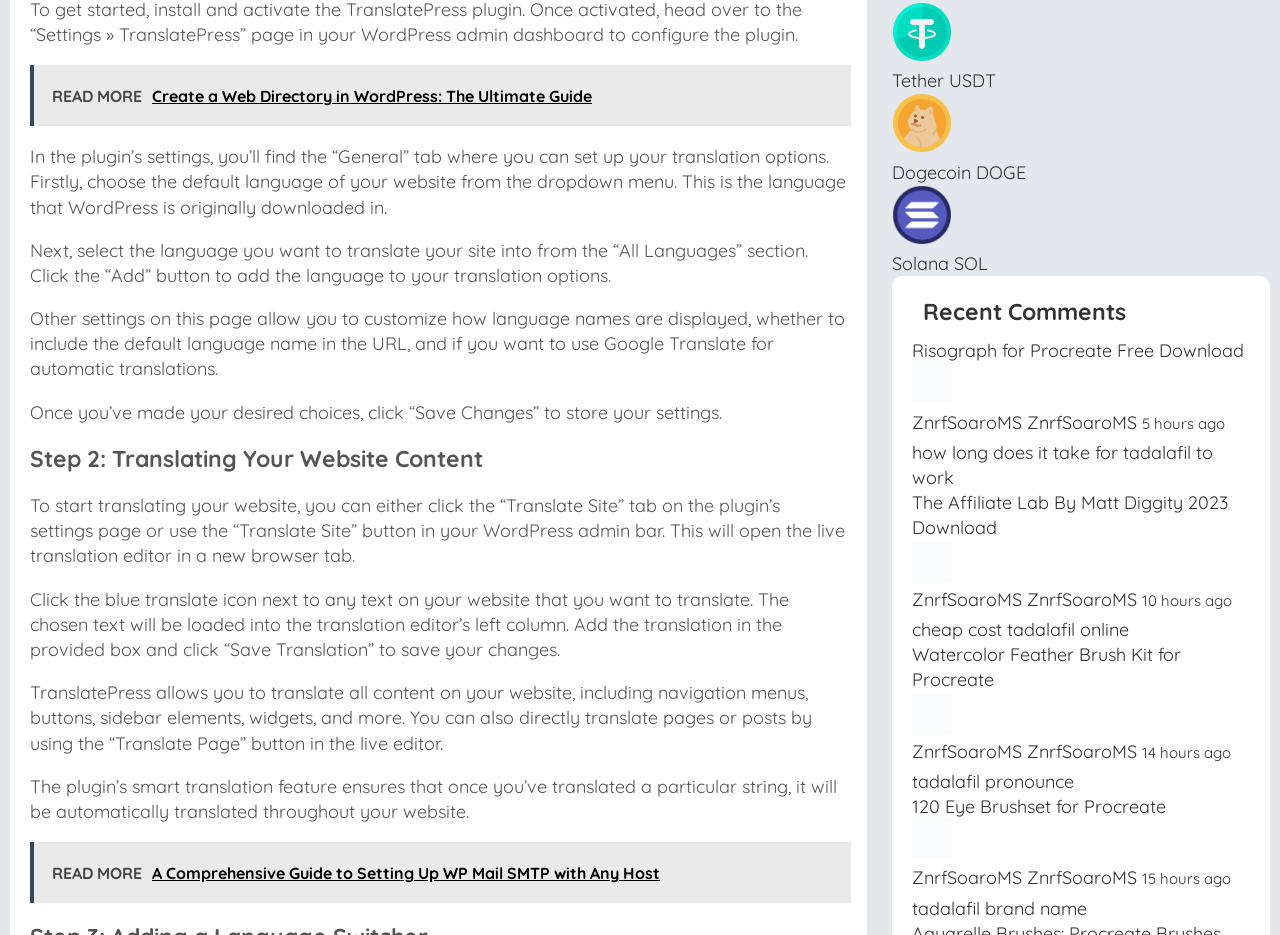Please determine the bounding box coordinates for the element that should be clicked to follow these instructions: "Click the 'READ MORE' link to create a web directory in WordPress".

[0.023, 0.069, 0.665, 0.135]